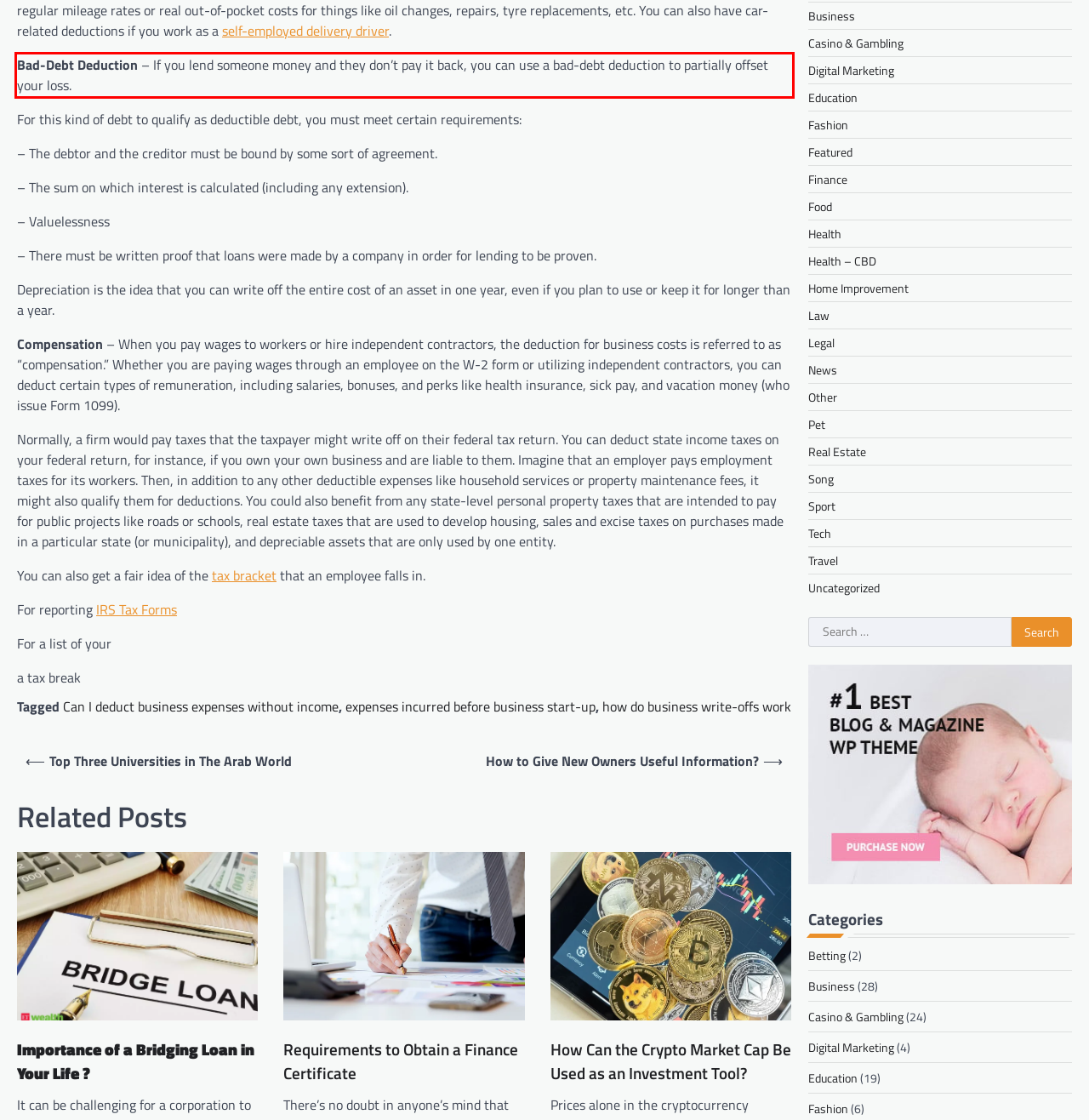The screenshot you have been given contains a UI element surrounded by a red rectangle. Use OCR to read and extract the text inside this red rectangle.

Bad-Debt Deduction – If you lend someone money and they don’t pay it back, you can use a bad-debt deduction to partially offset your loss.